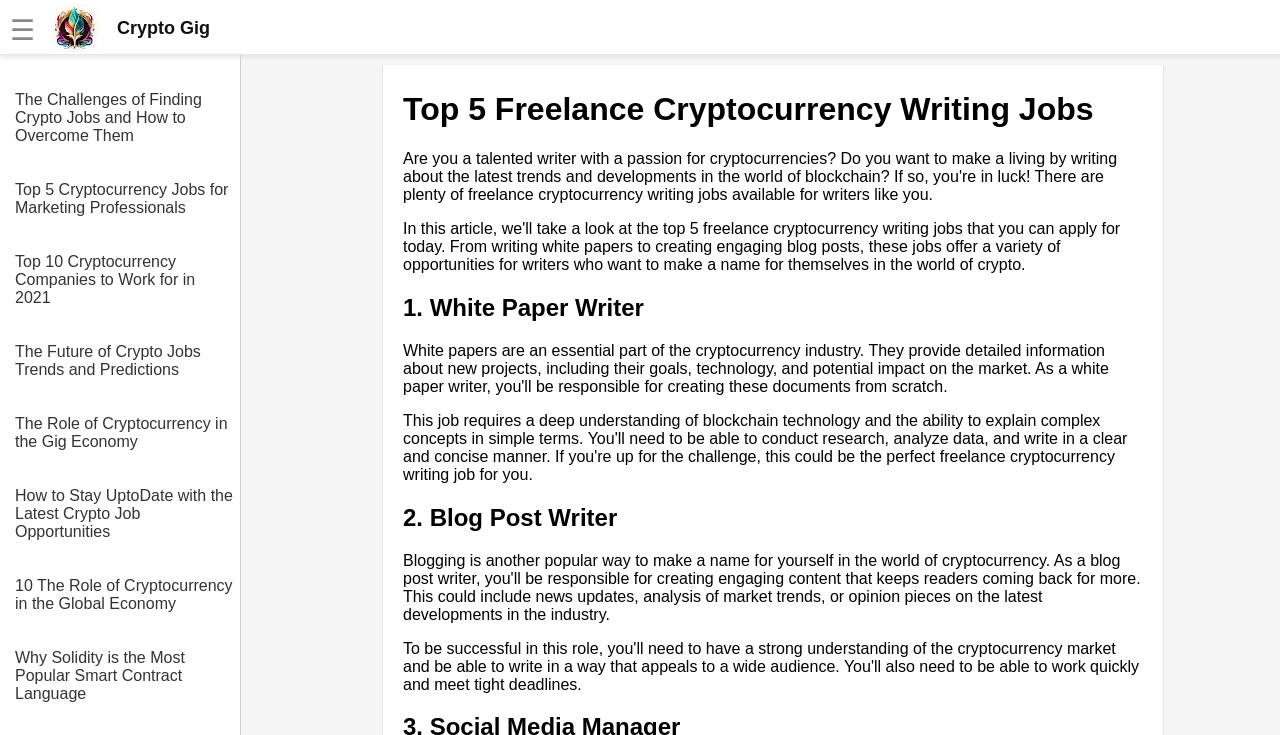Locate the bounding box coordinates of the area where you should click to accomplish the instruction: "Click the logo link".

[0.04, 0.005, 0.164, 0.07]